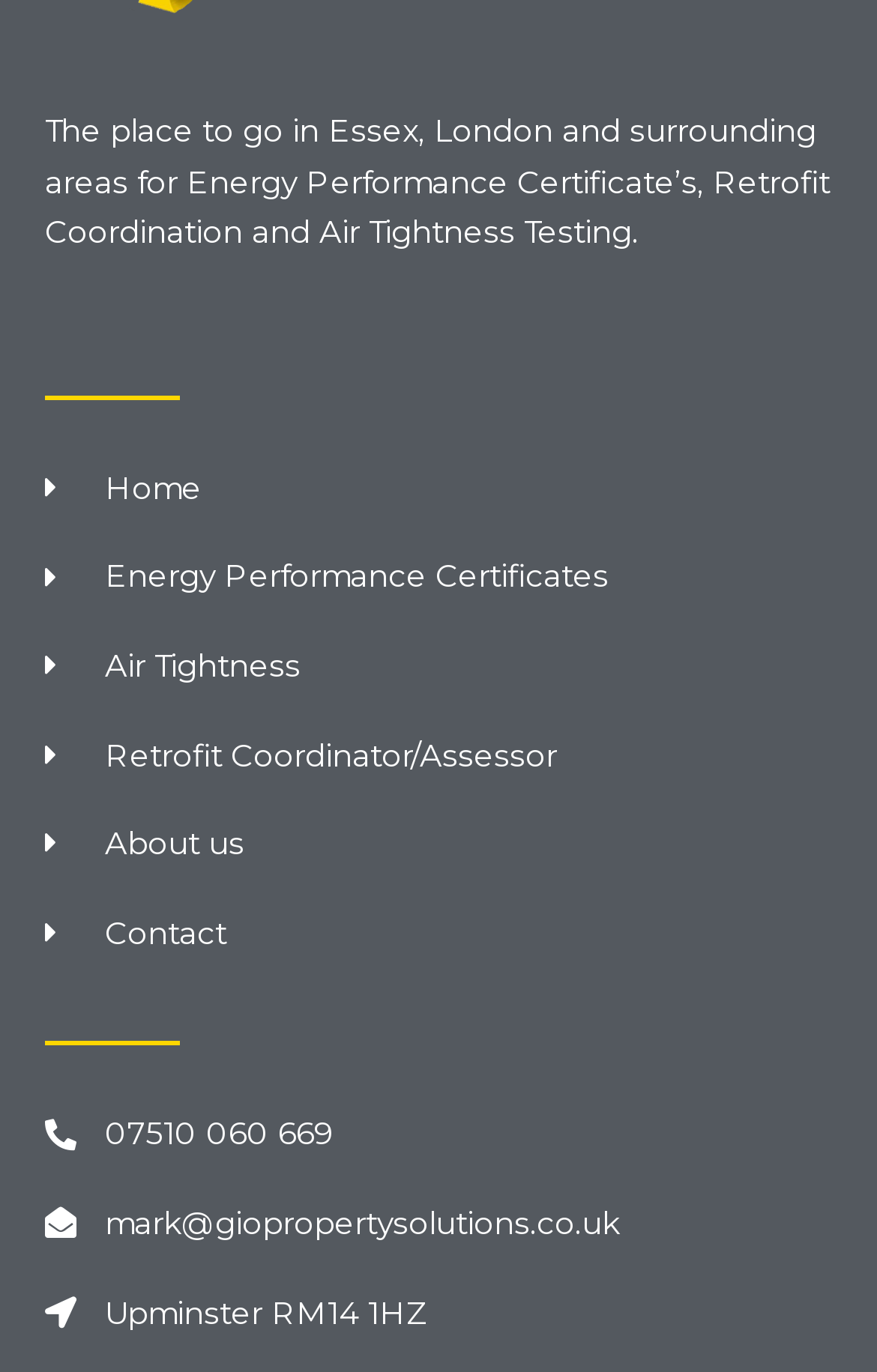What is the location of the company?
Could you give a comprehensive explanation in response to this question?

The location of the company is mentioned as a link on the webpage, which is 'Upminster RM14 1HZ'. This is likely the physical address of the company.